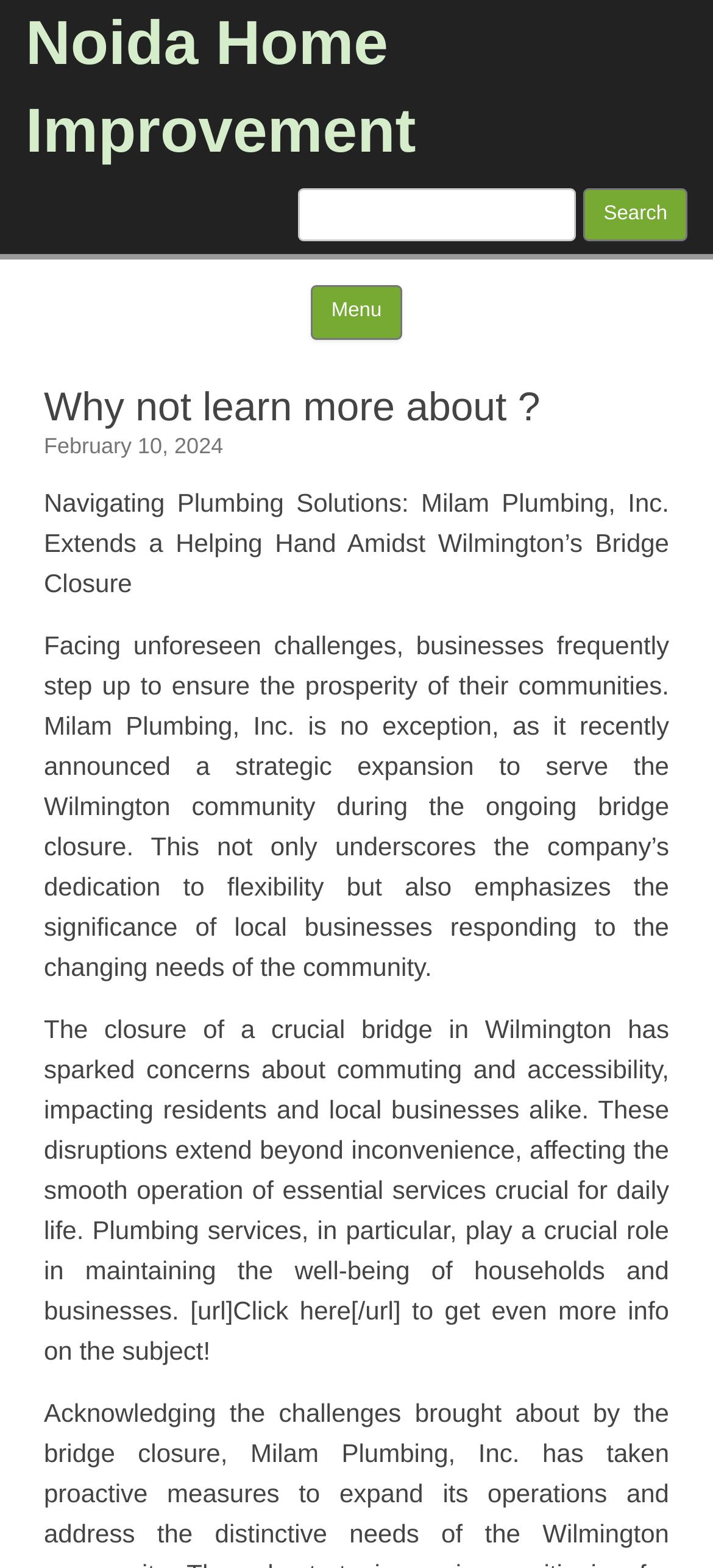Provide the bounding box coordinates of the UI element that matches the description: "Primary Menu".

None